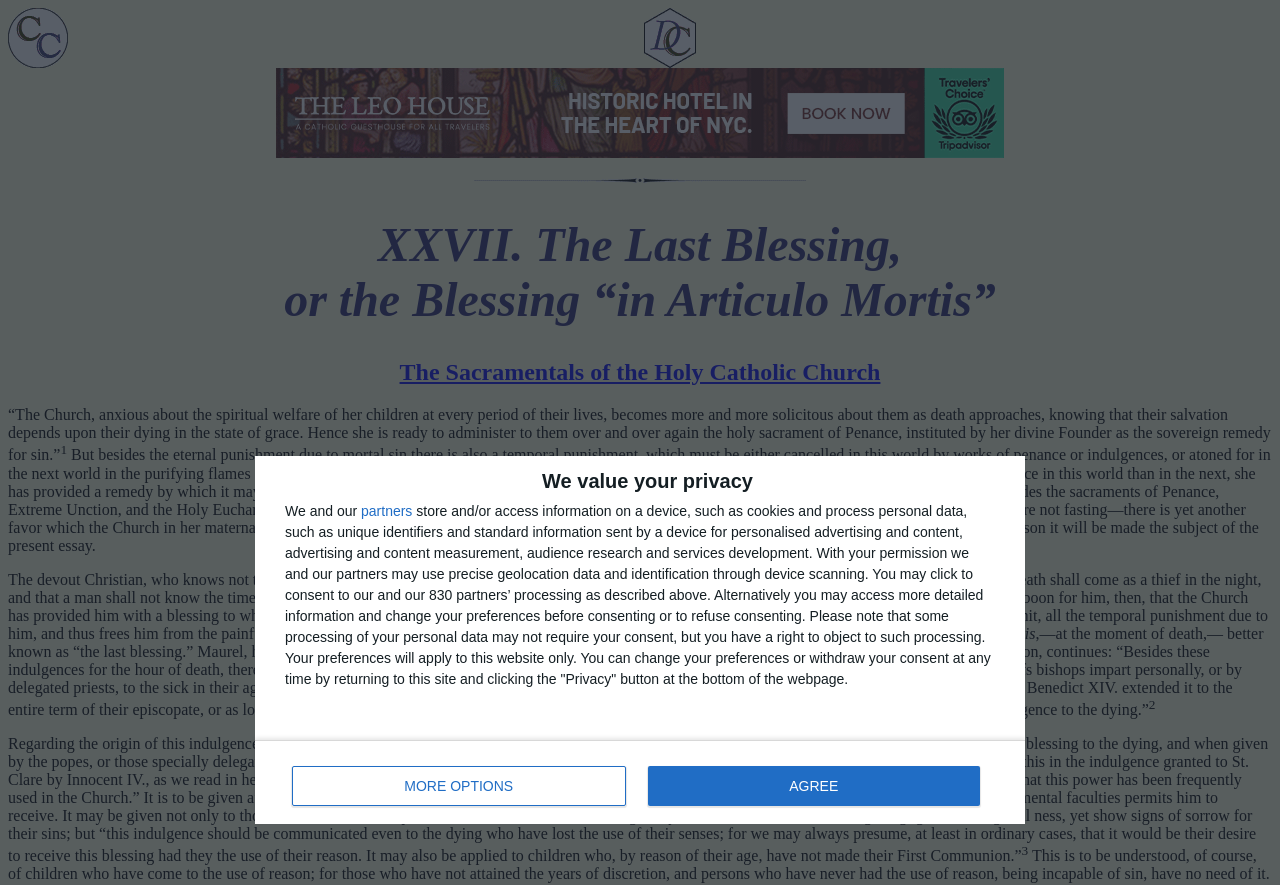Predict the bounding box of the UI element that fits this description: "MORE OPTIONS".

[0.228, 0.866, 0.489, 0.911]